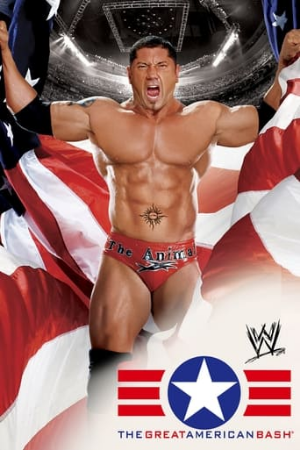What is the theme of the event?
Observe the image and answer the question with a one-word or short phrase response.

American